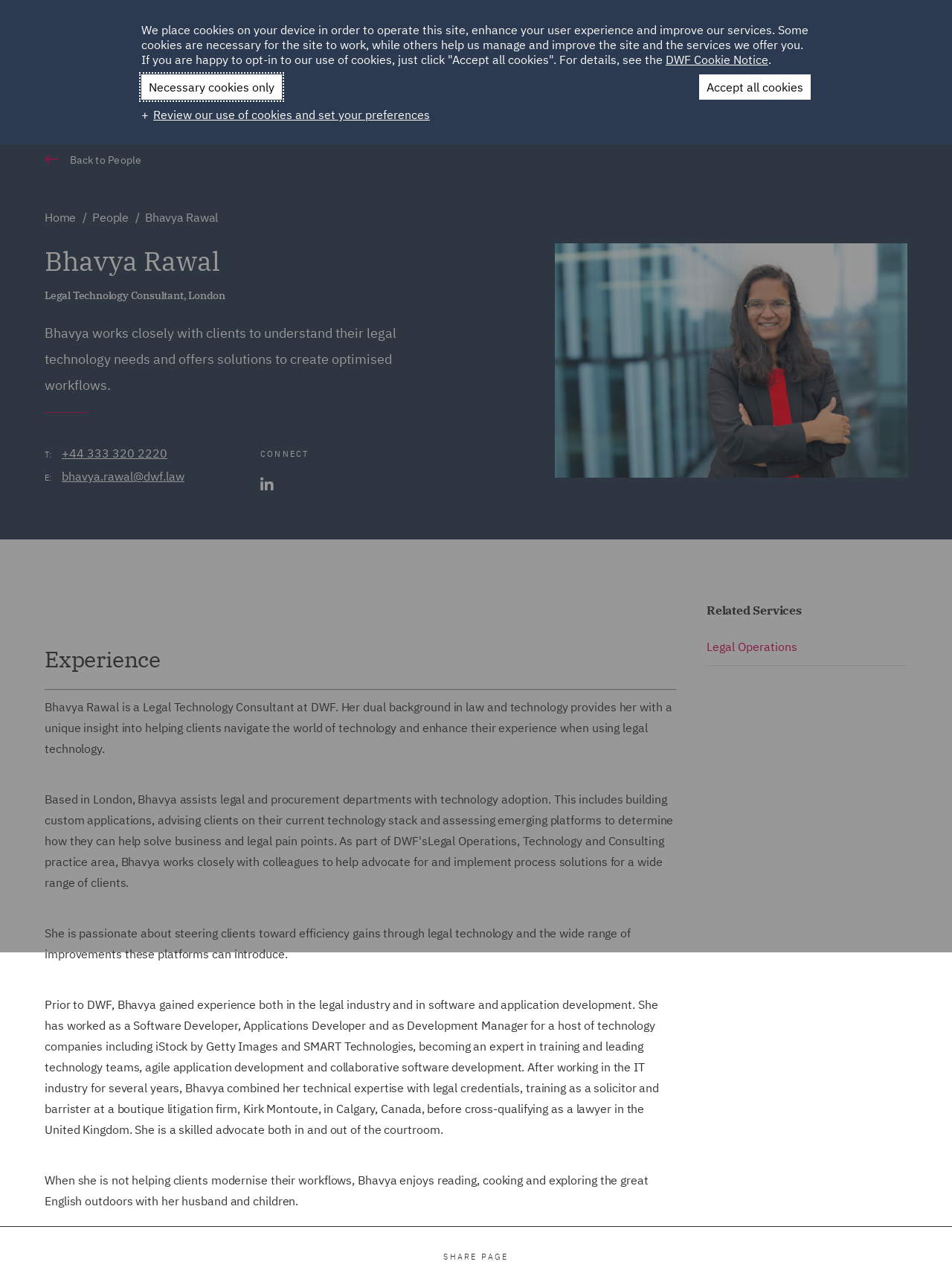Locate the bounding box coordinates of the element that should be clicked to fulfill the instruction: "Click HOME".

[0.435, 0.019, 0.466, 0.027]